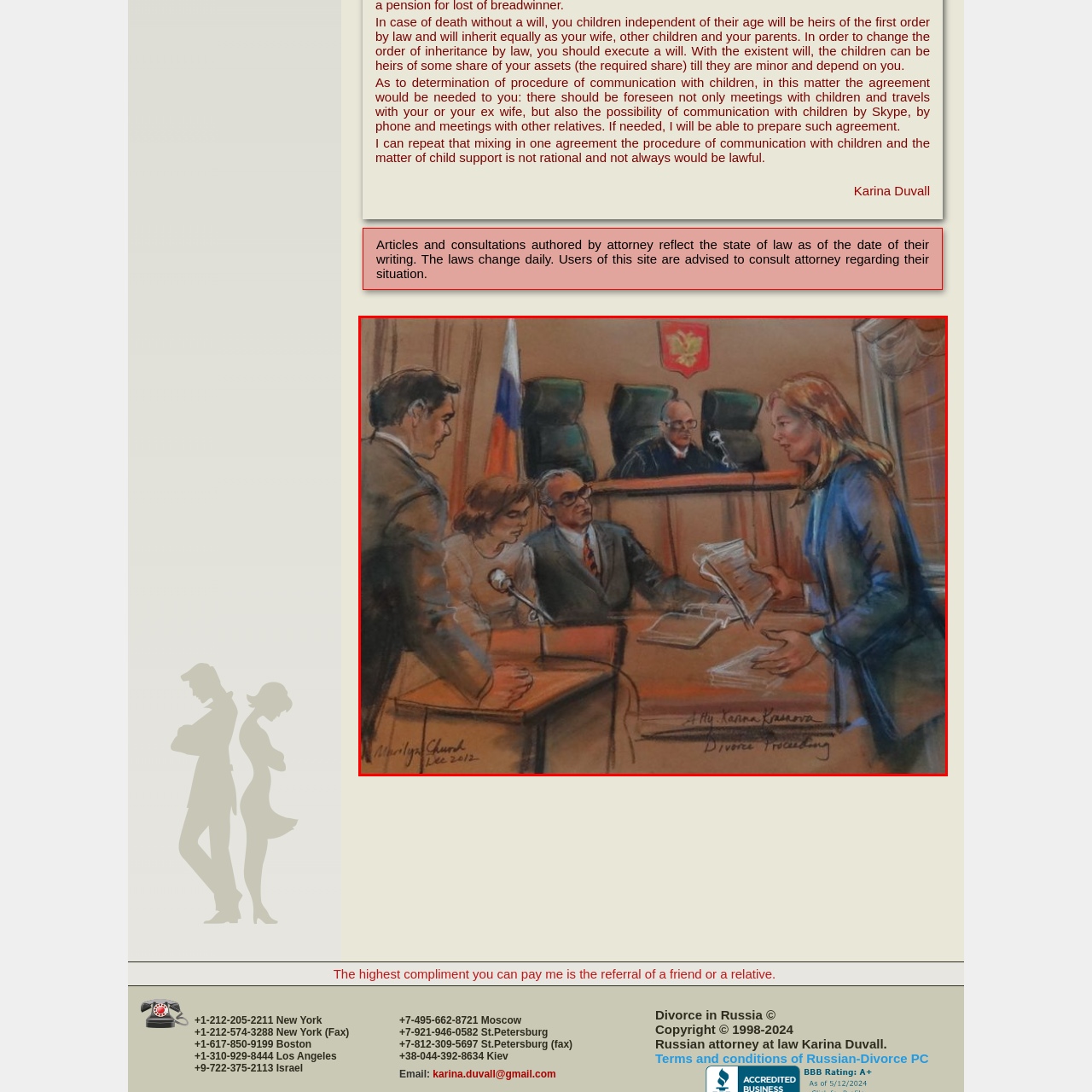Concentrate on the section within the teal border, How many individuals are sitting at the table opposite the attorney? 
Provide a single word or phrase as your answer.

Two